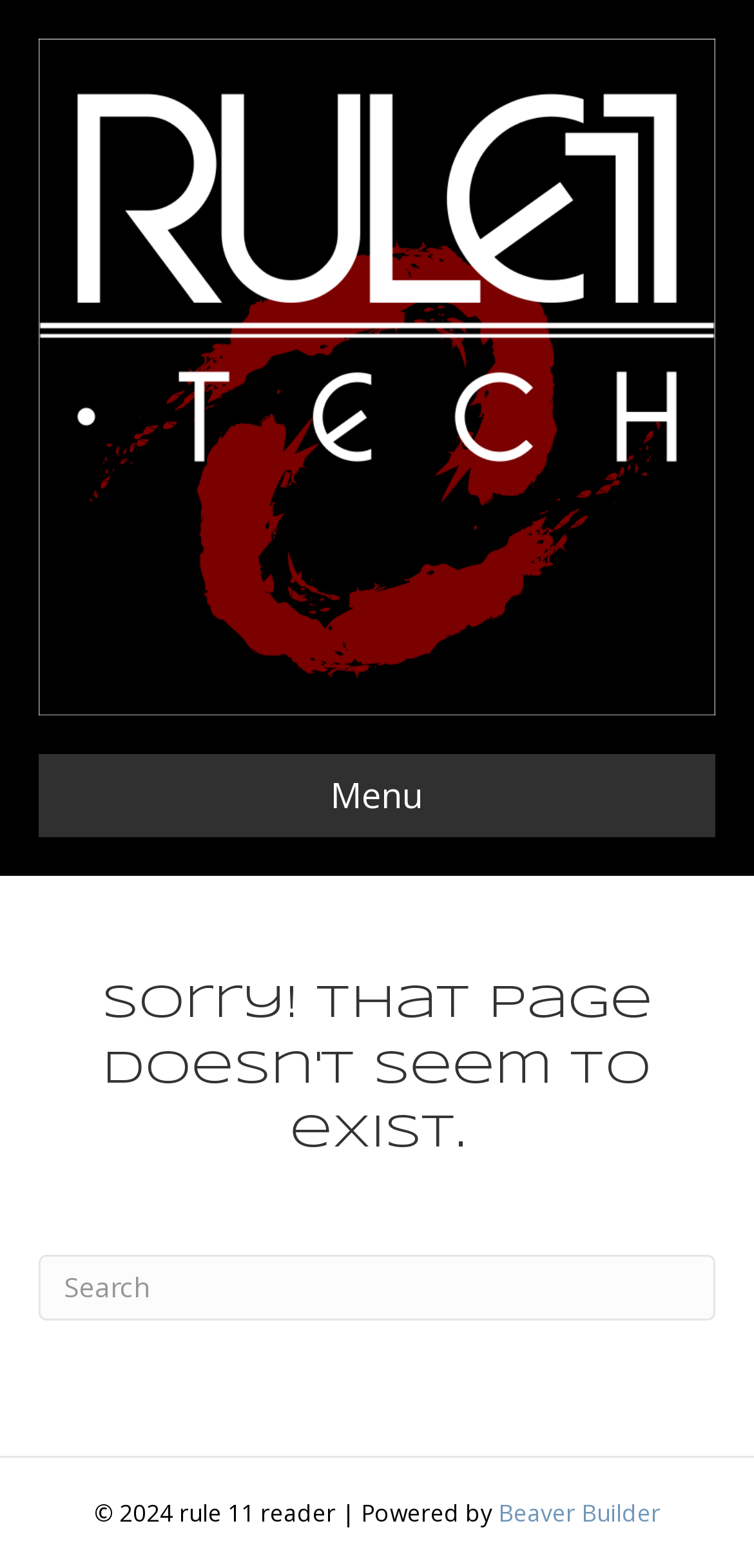Respond to the question below with a single word or phrase: Is there a menu on the page?

Yes